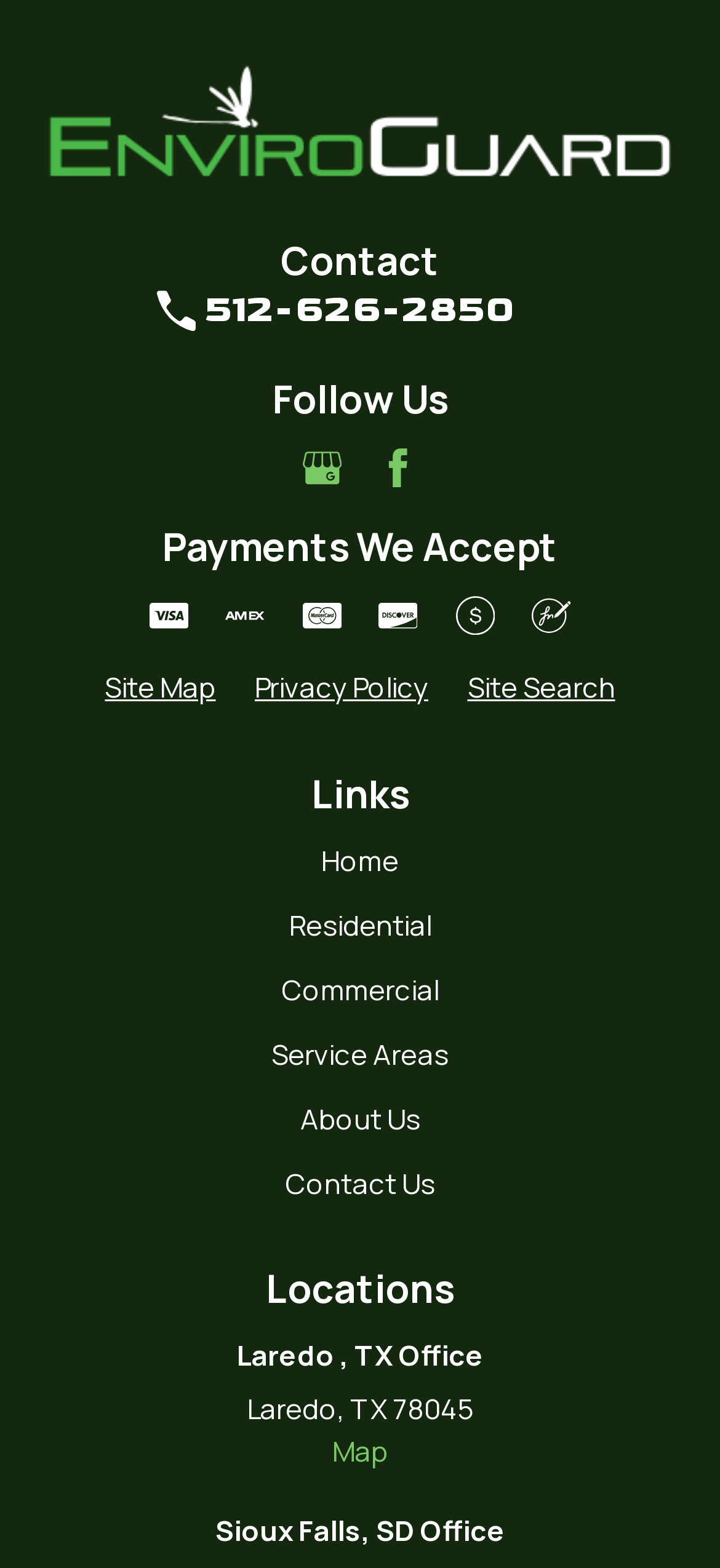How many office locations are listed?
Using the image as a reference, give a one-word or short phrase answer.

2